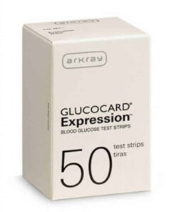Describe the image with as much detail as possible.

The image showcases a box of Arkray GlucoCard Expression test strips, specifically designed for monitoring blood glucose levels. The packaging prominently features the brand name "ARKRAY" at the top, alongside the product name "GLUCOCARD Expression" and the quantity of test strips contained within the box, which is 50. This product is tailored for users of the Arkray GlucoCard Expression blood glucose meter, offering a simple and effective solution for managing diabetes. The design is clean and minimalistic, reflecting the precision and ease of use that the product promises for users requiring regular glucose monitoring.